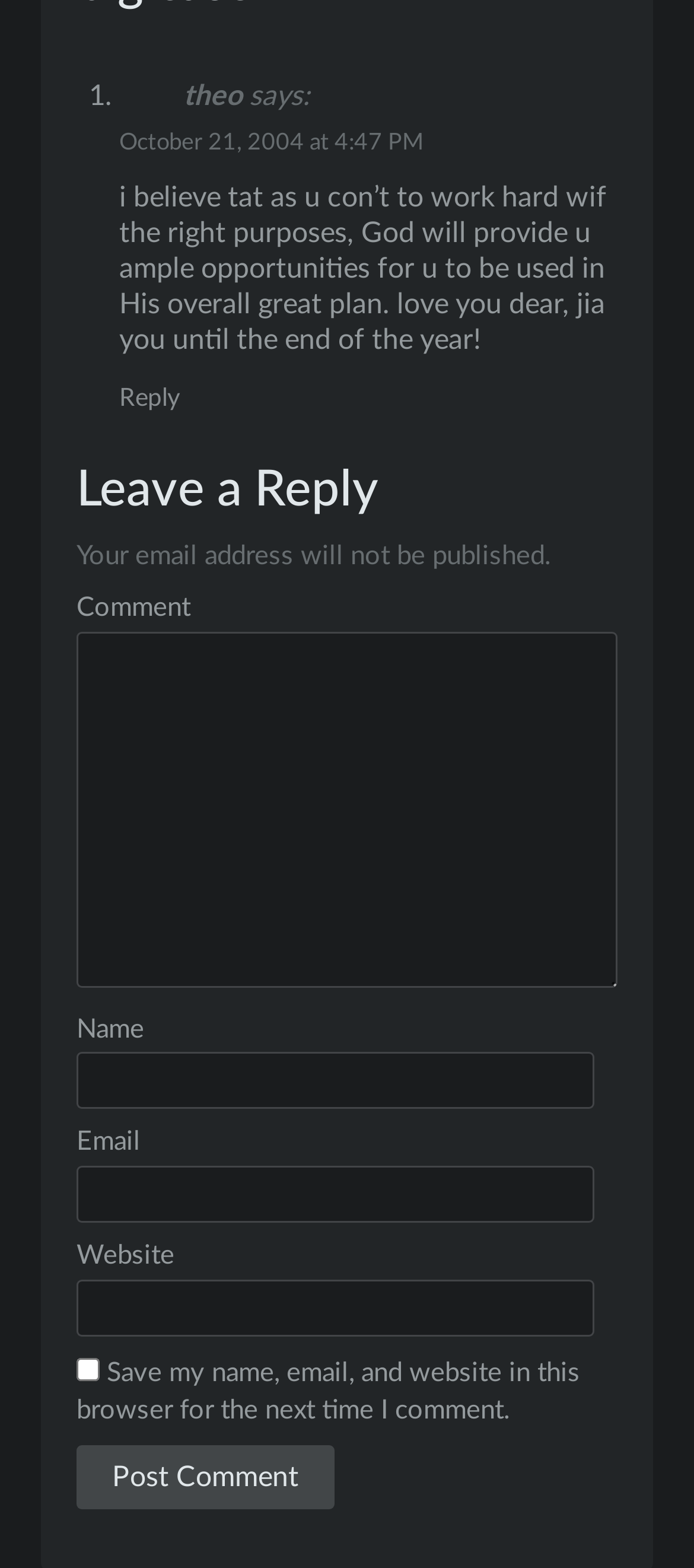Given the description of a UI element: "parent_node: Email aria-describedby="email-notes" name="email"", identify the bounding box coordinates of the matching element in the webpage screenshot.

[0.11, 0.744, 0.856, 0.78]